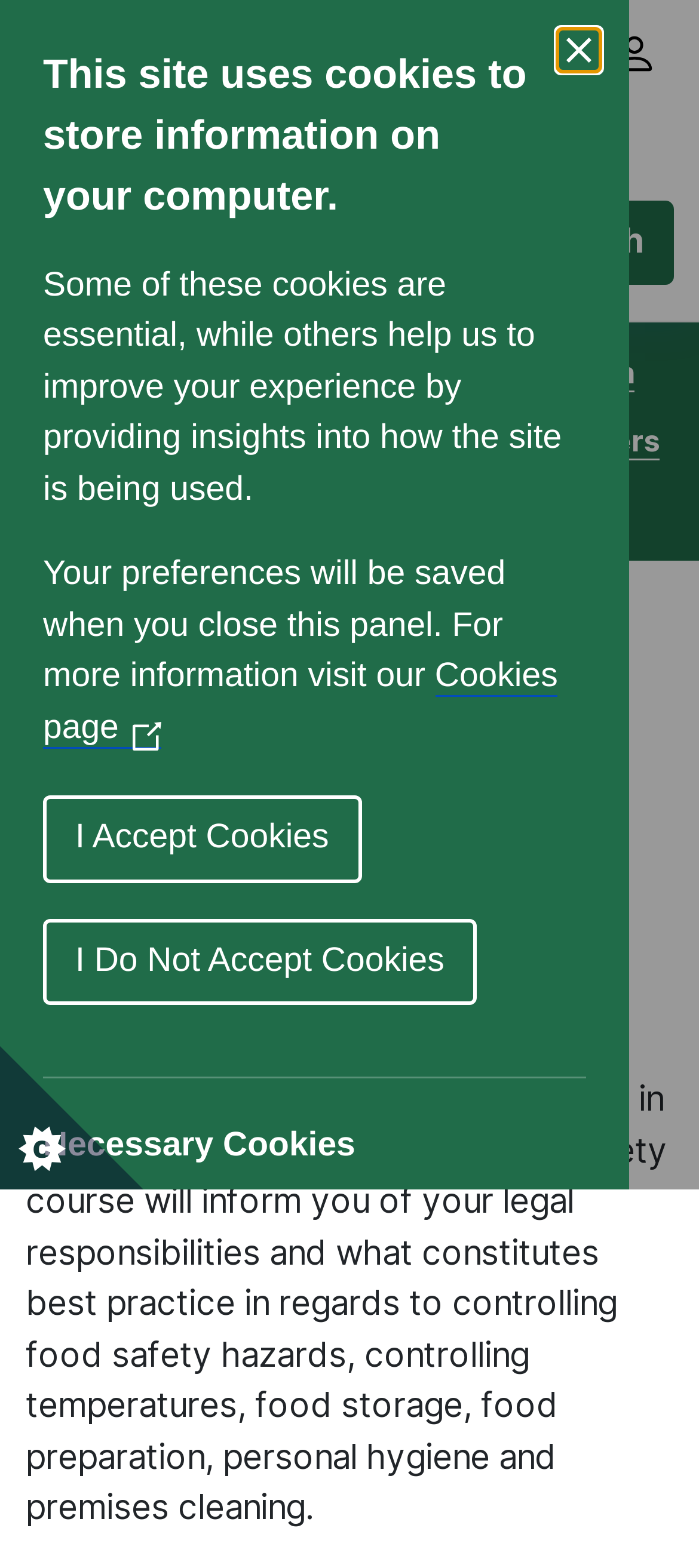Please identify the bounding box coordinates of the clickable area that will fulfill the following instruction: "Click the Listen Translate button". The coordinates should be in the format of four float numbers between 0 and 1, i.e., [left, top, right, bottom].

[0.707, 0.019, 0.851, 0.046]